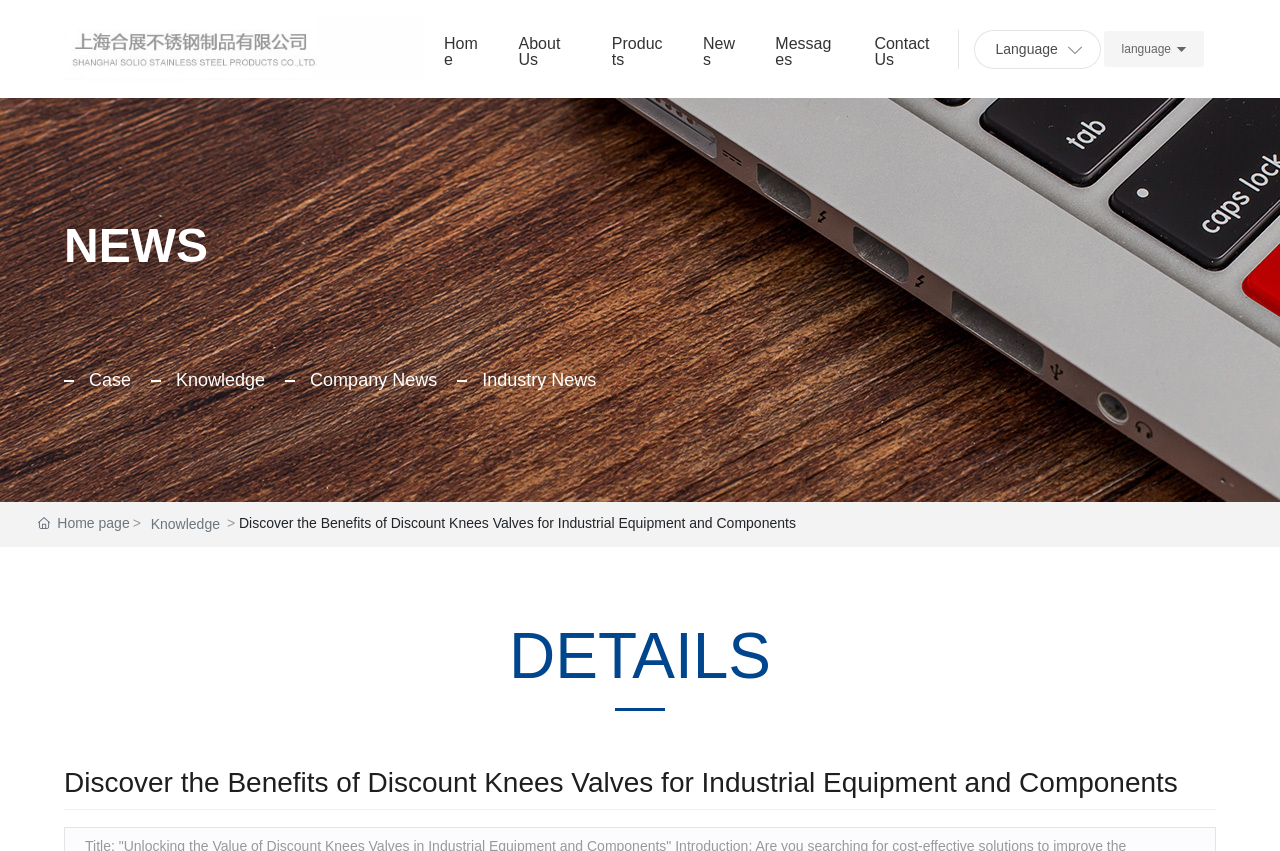Specify the bounding box coordinates of the area to click in order to execute this command: 'Click the Immunoglobulin Intravenous and Subcutaneous Infusions link'. The coordinates should consist of four float numbers ranging from 0 to 1, and should be formatted as [left, top, right, bottom].

None